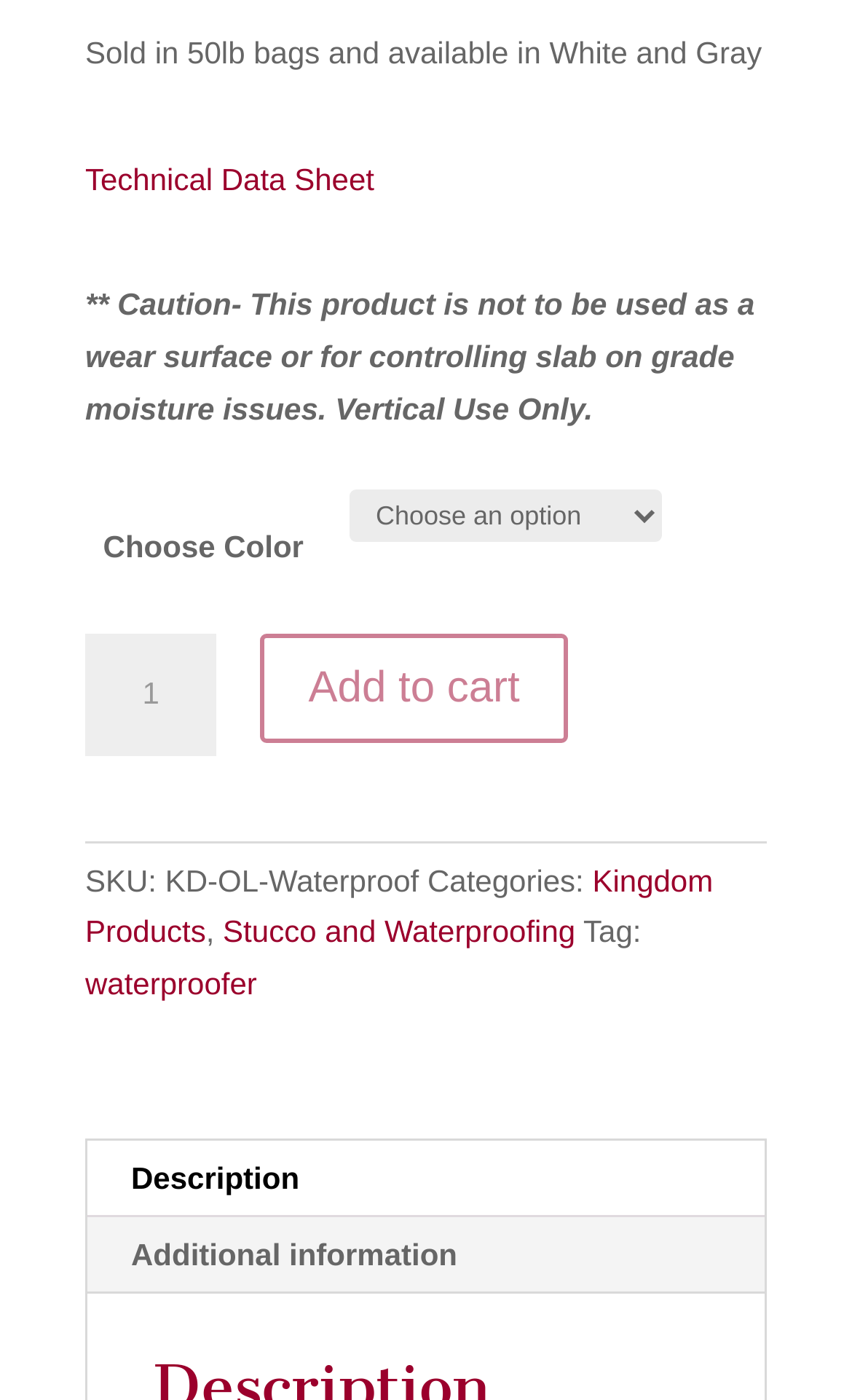What is the SKU of this product?
Refer to the image and answer the question using a single word or phrase.

KD-OL-Waterproof